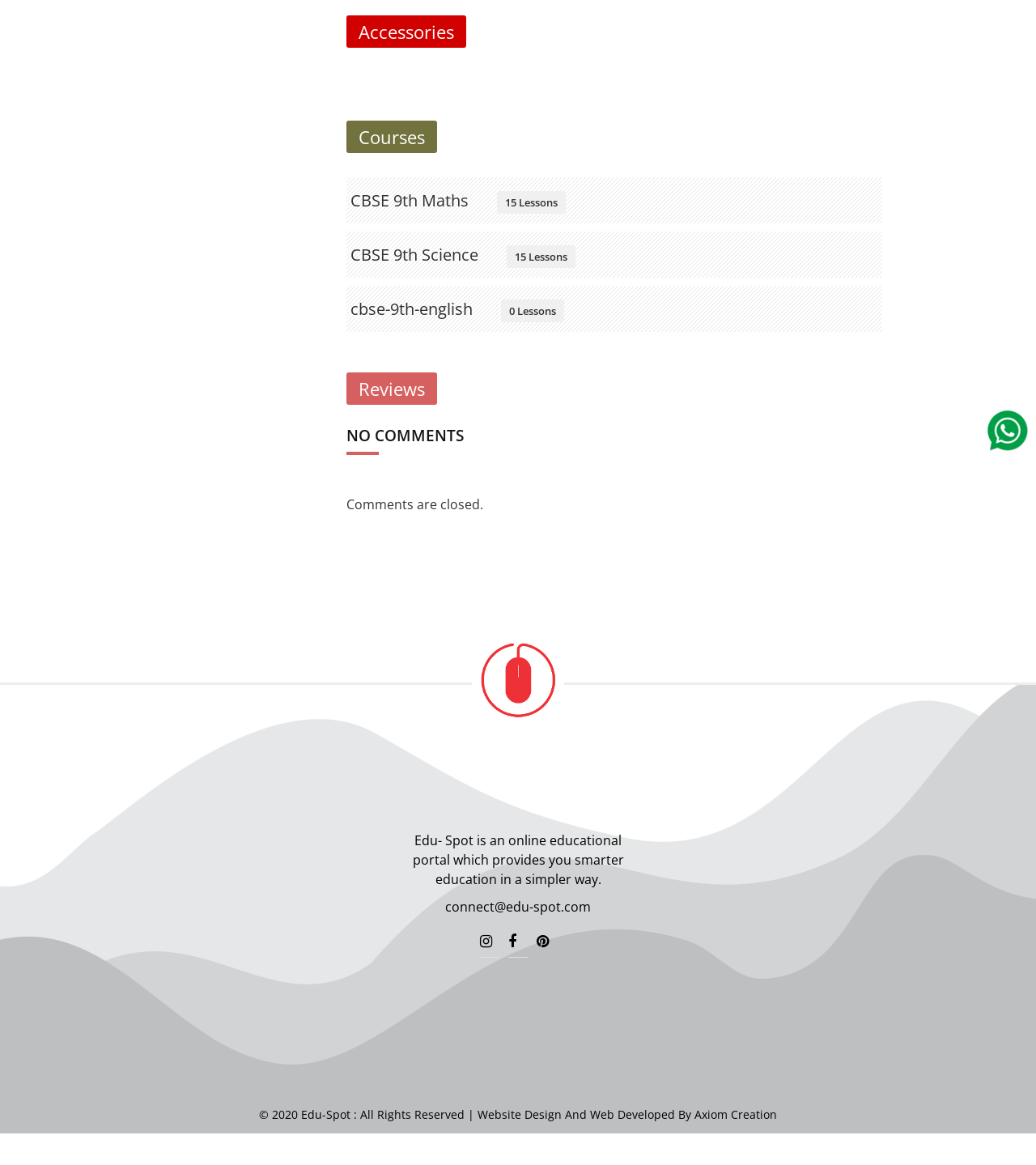Given the description CBSE 9th Maths, predict the bounding box coordinates of the UI element. Ensure the coordinates are in the format (top-left x, top-left y, bottom-right x, bottom-right y) and all values are between 0 and 1.

[0.334, 0.152, 0.464, 0.192]